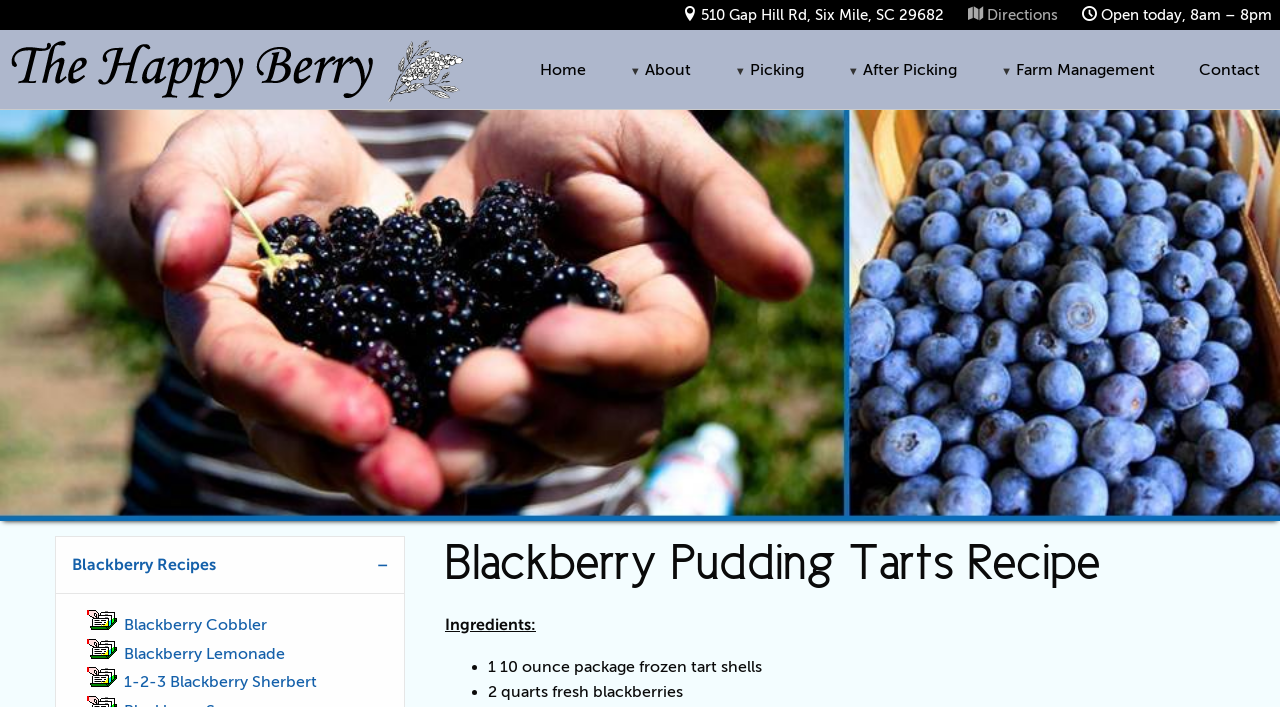Using the provided description Home, find the bounding box coordinates for the UI element. Provide the coordinates in (top-left x, top-left y, bottom-right x, bottom-right y) format, ensuring all values are between 0 and 1.

[0.422, 0.037, 0.458, 0.162]